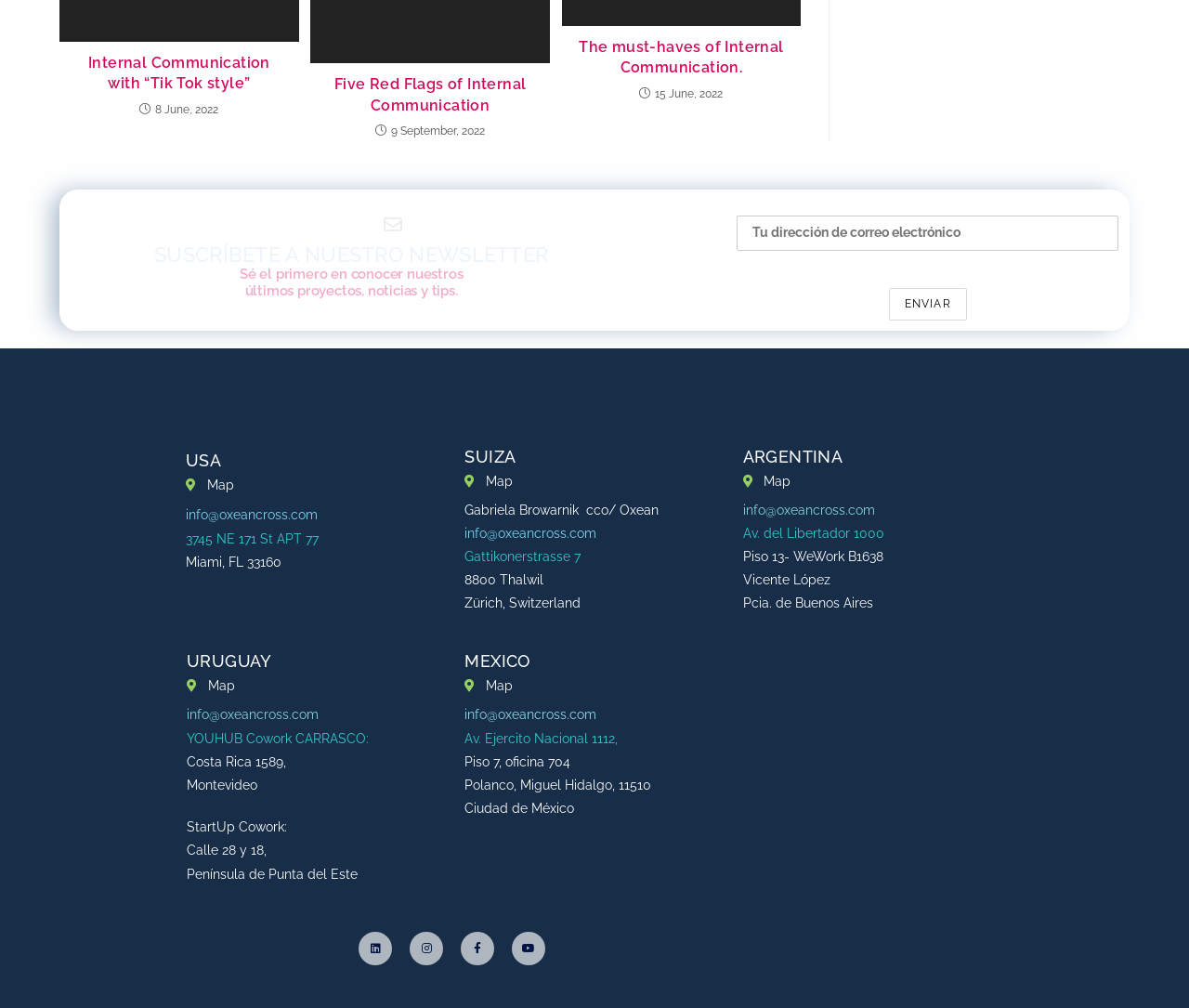Use a single word or phrase to answer the question: 
What is the purpose of the textbox?

To subscribe to the newsletter